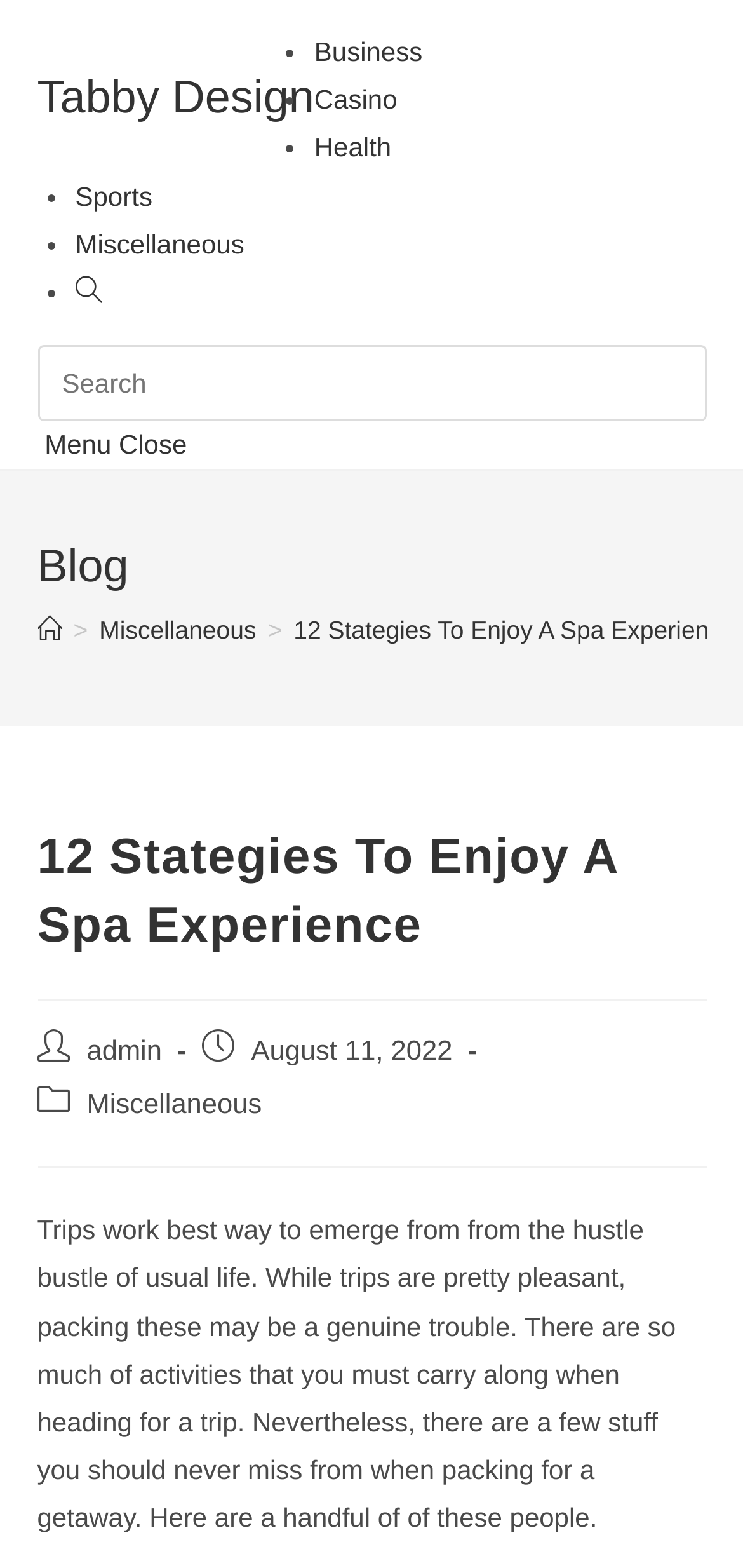Provide your answer in a single word or phrase: 
When was the post published?

August 11, 2022